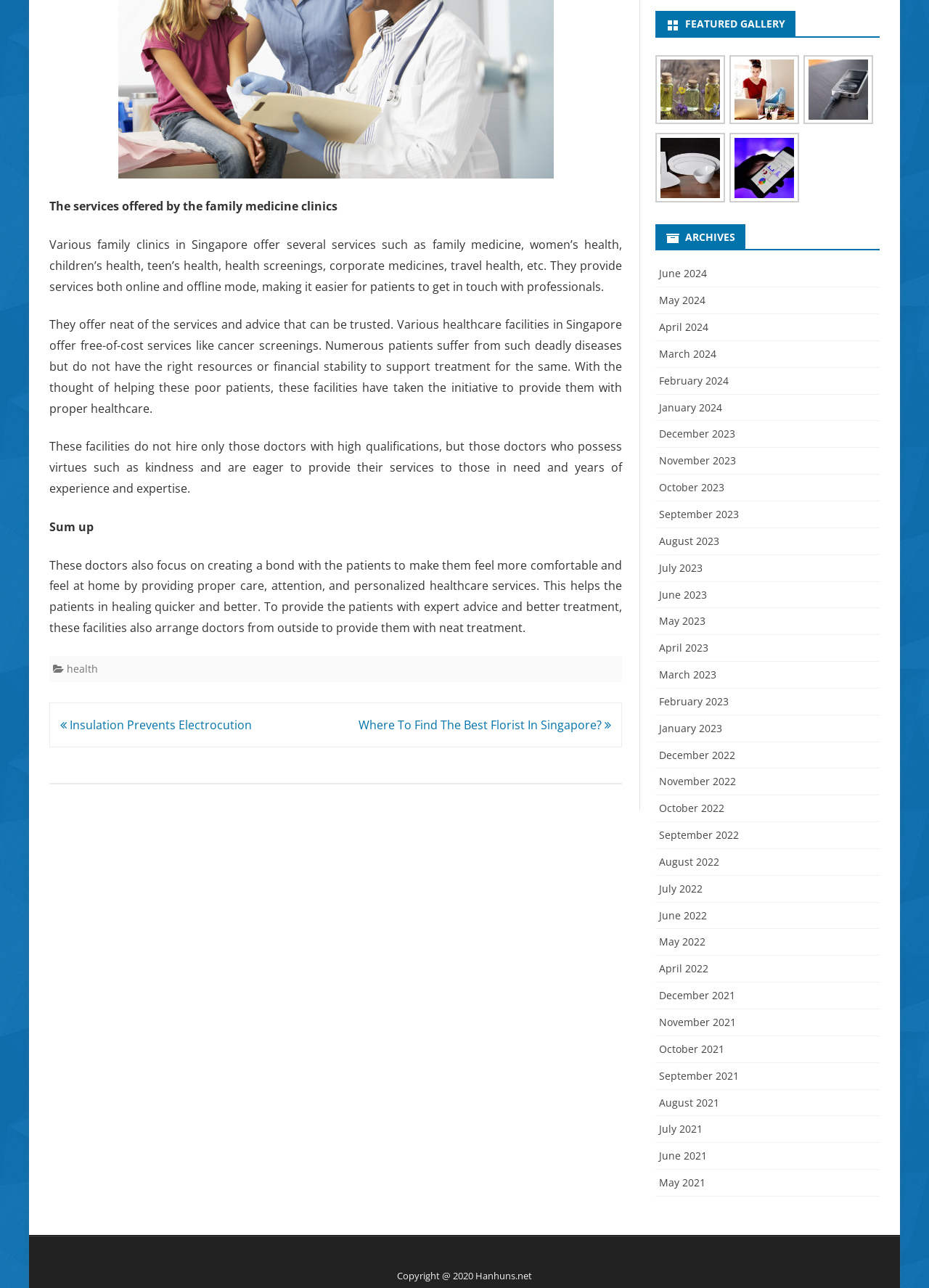Identify the coordinates of the bounding box for the element described below: "health". Return the coordinates as four float numbers between 0 and 1: [left, top, right, bottom].

[0.072, 0.514, 0.105, 0.524]